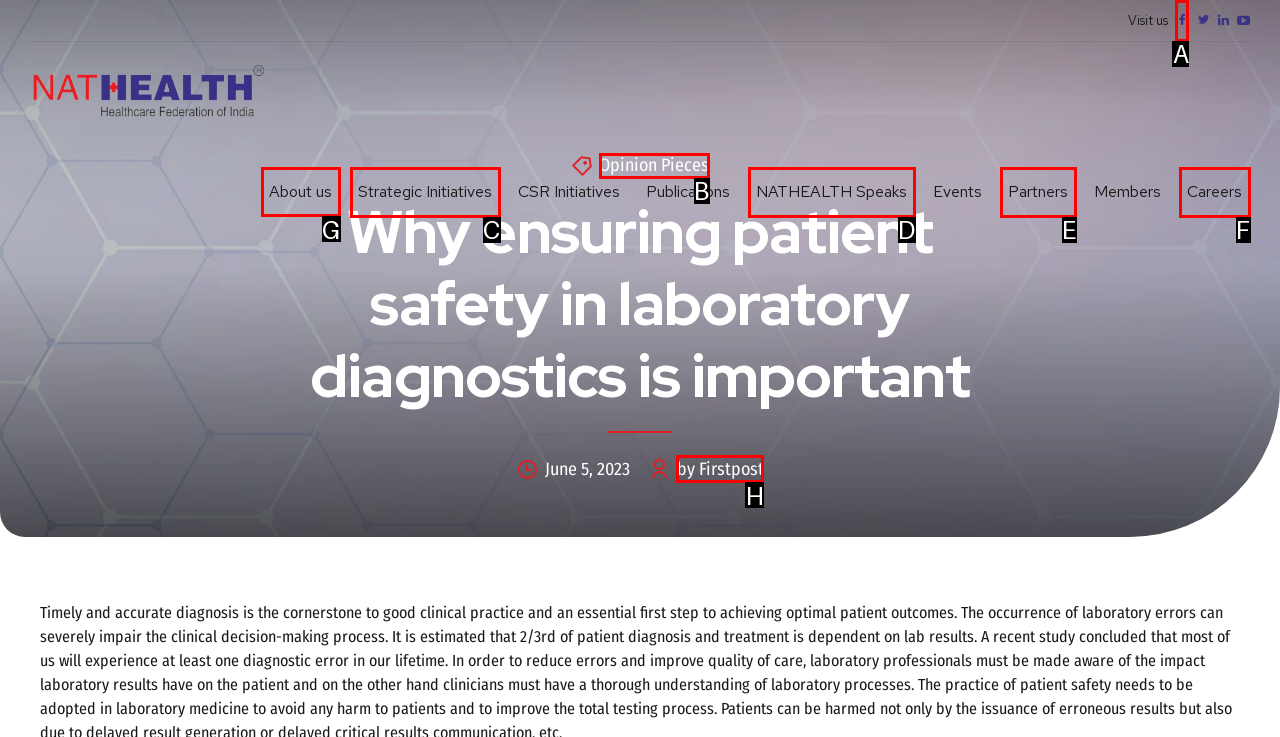From the given options, choose the one to complete the task: View information about 'Putative holin of proteobacterial phage'
Indicate the letter of the correct option.

None